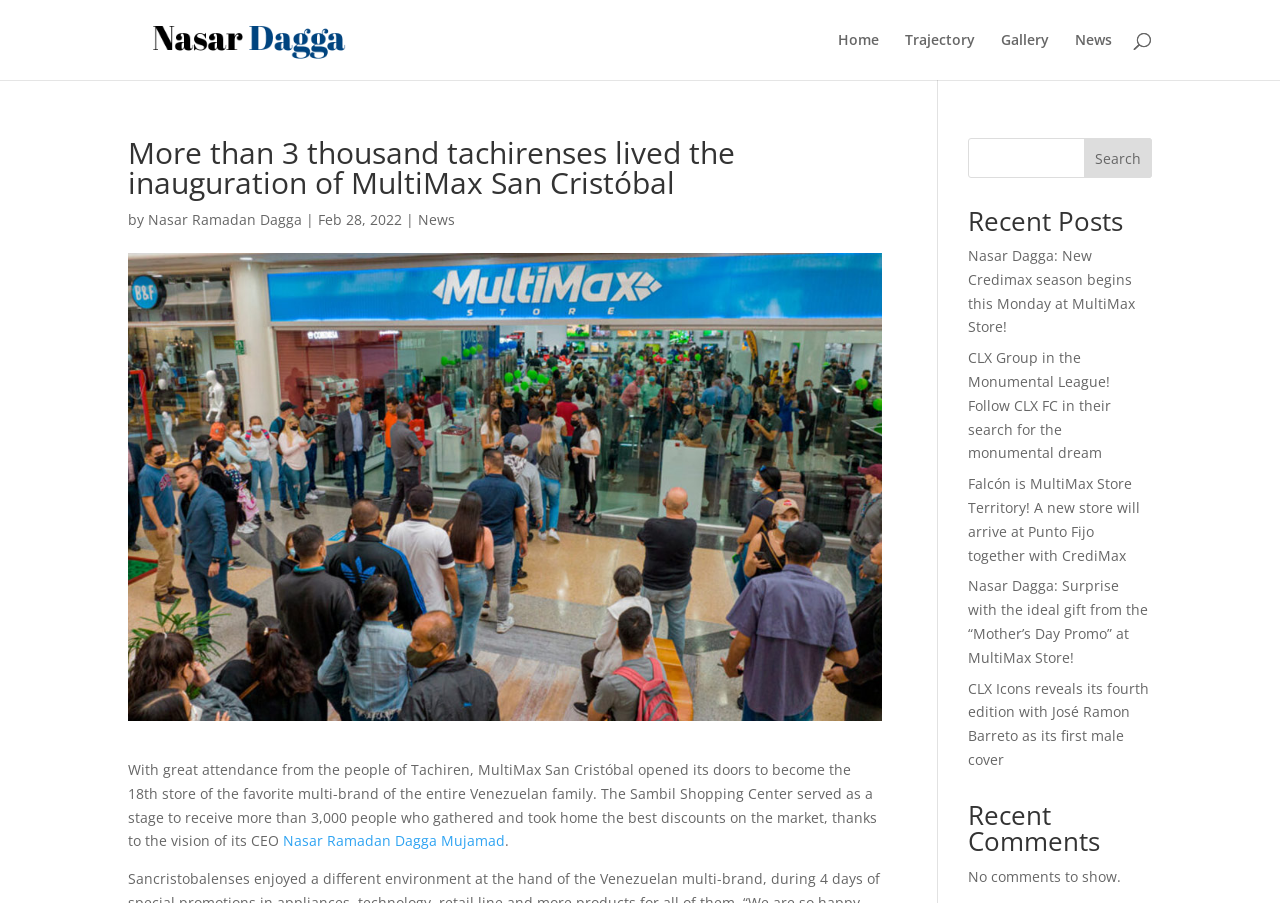Find the bounding box coordinates of the area to click in order to follow the instruction: "Go to Home page".

[0.655, 0.037, 0.687, 0.089]